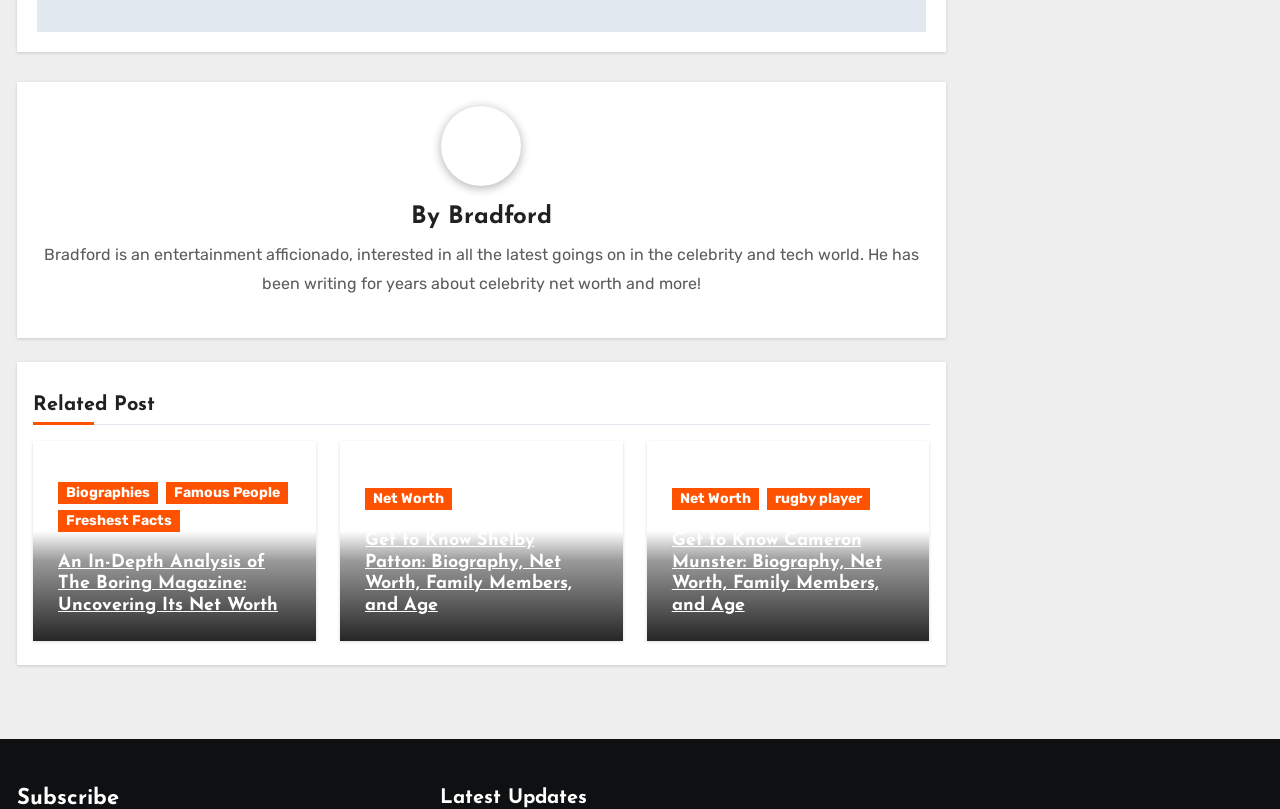Please provide a one-word or short phrase answer to the question:
What is the profession of Cameron Munster?

Rugby player